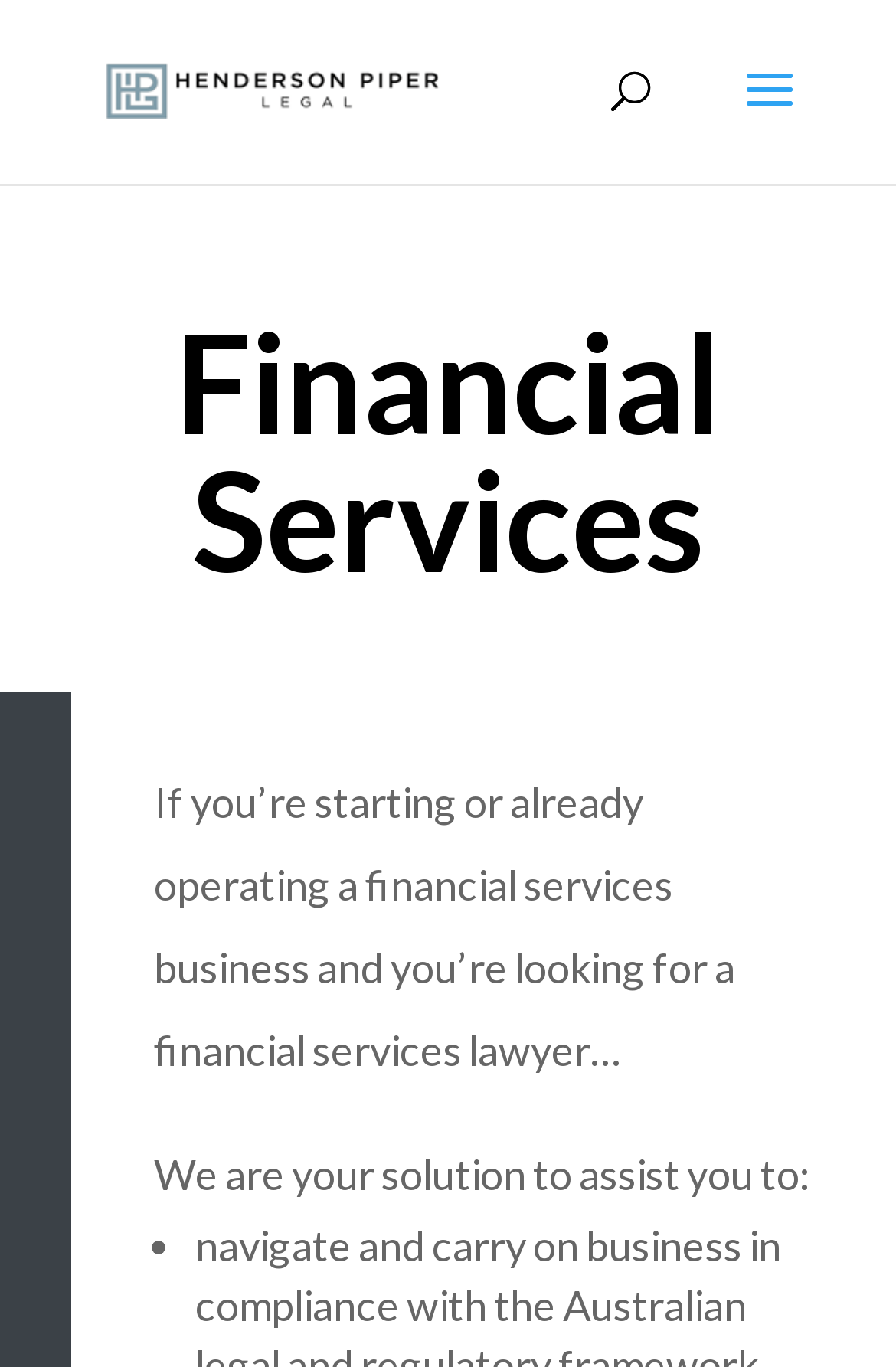Find the bounding box coordinates for the HTML element described in this sentence: "alt="Henderson Piper Legal"". Provide the coordinates as four float numbers between 0 and 1, in the format [left, top, right, bottom].

[0.108, 0.05, 0.508, 0.078]